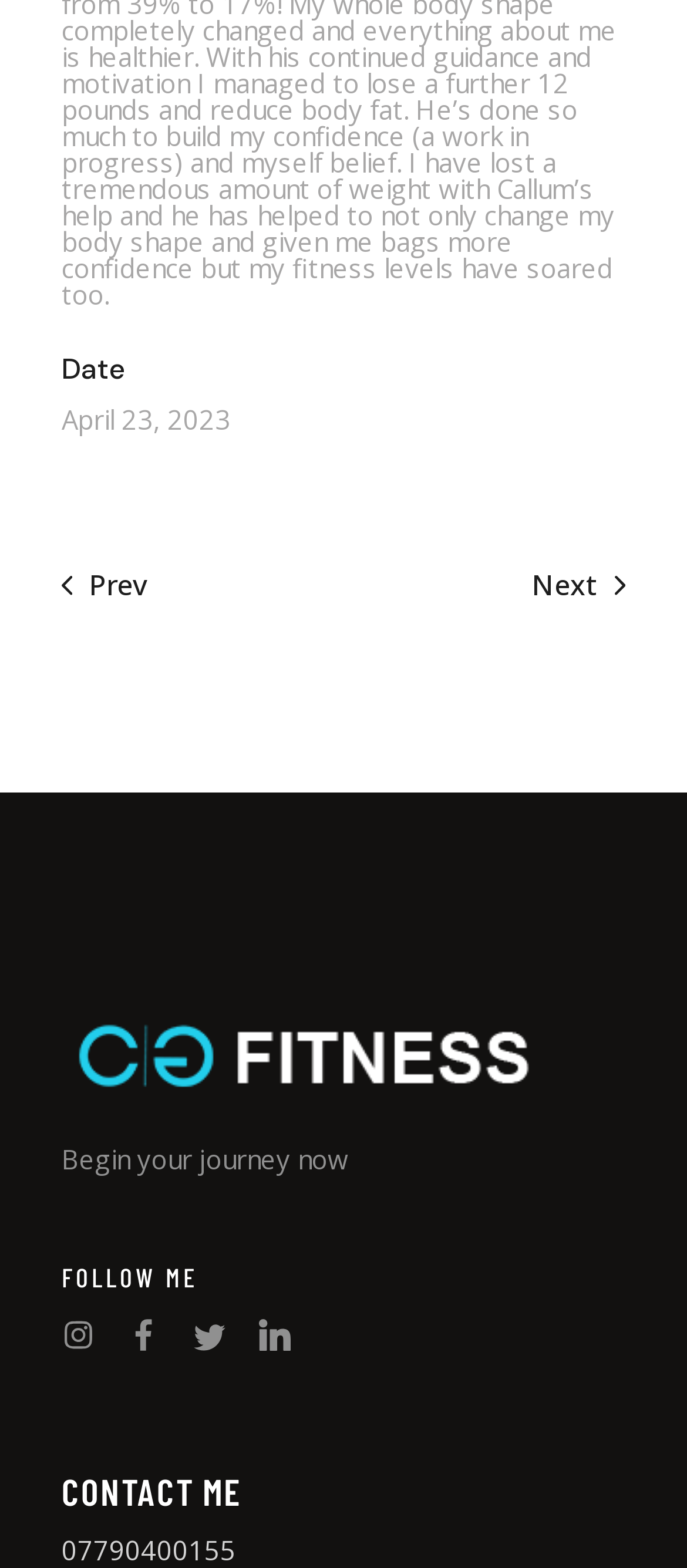What is the text of the heading above 'CONTACT ME'?
Refer to the image and answer the question using a single word or phrase.

FOLLOW ME